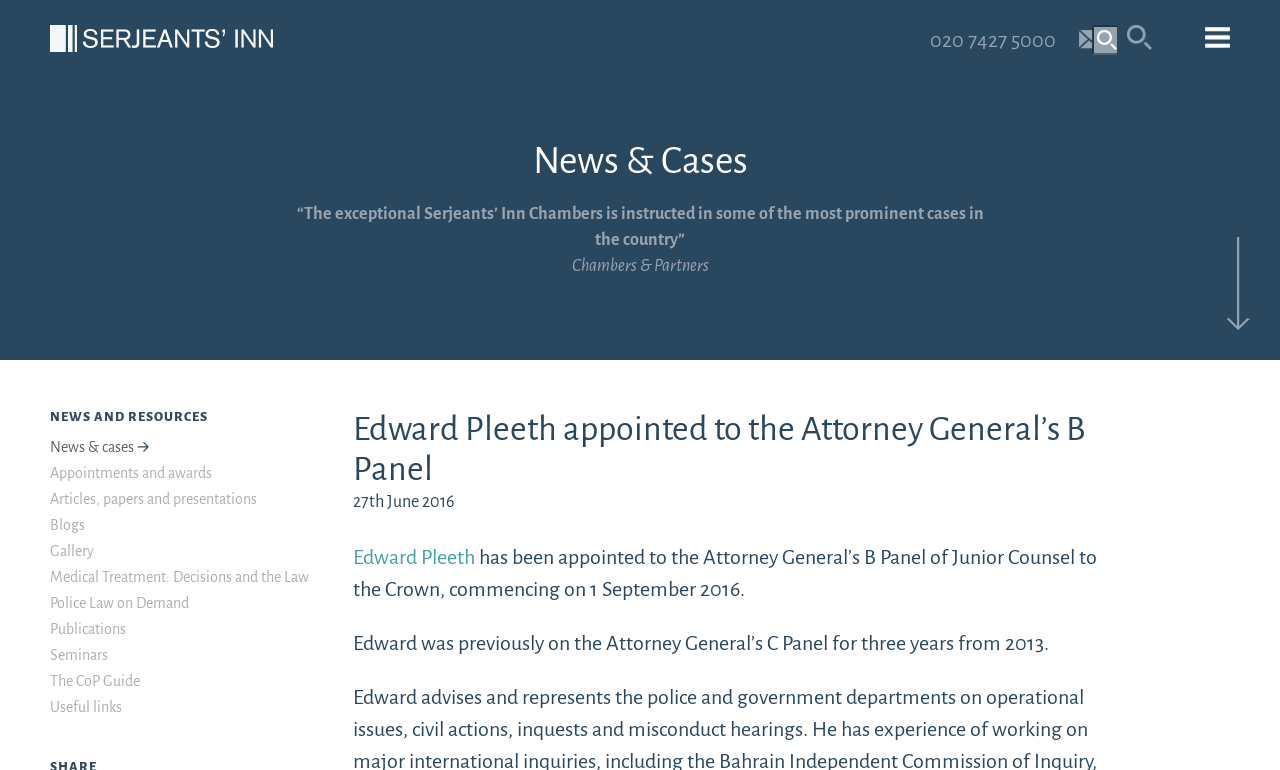Please mark the clickable region by giving the bounding box coordinates needed to complete this instruction: "Email us".

[0.843, 0.032, 0.862, 0.065]